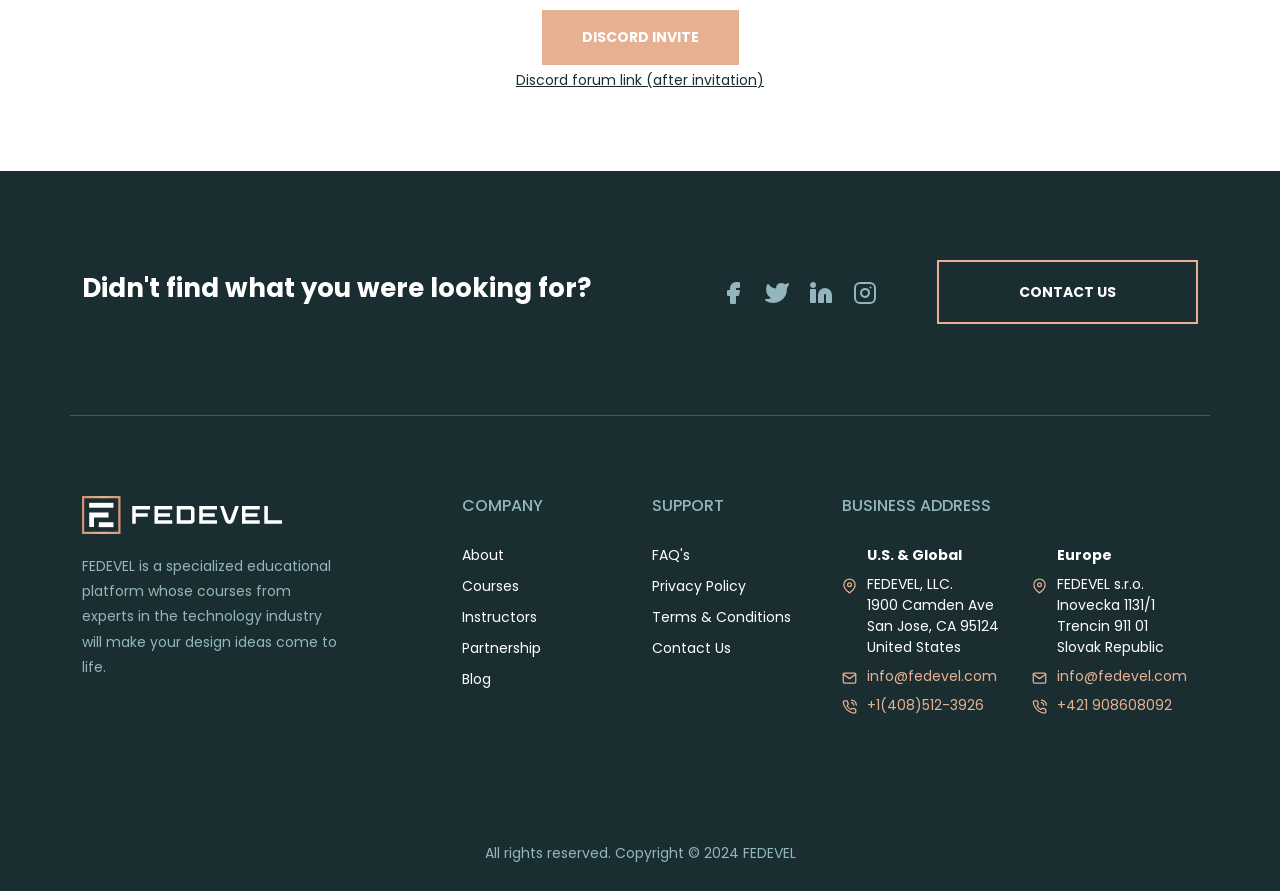What is the purpose of the 'CONTACT US' link?
Refer to the image and provide a one-word or short phrase answer.

To contact FEDEVEL